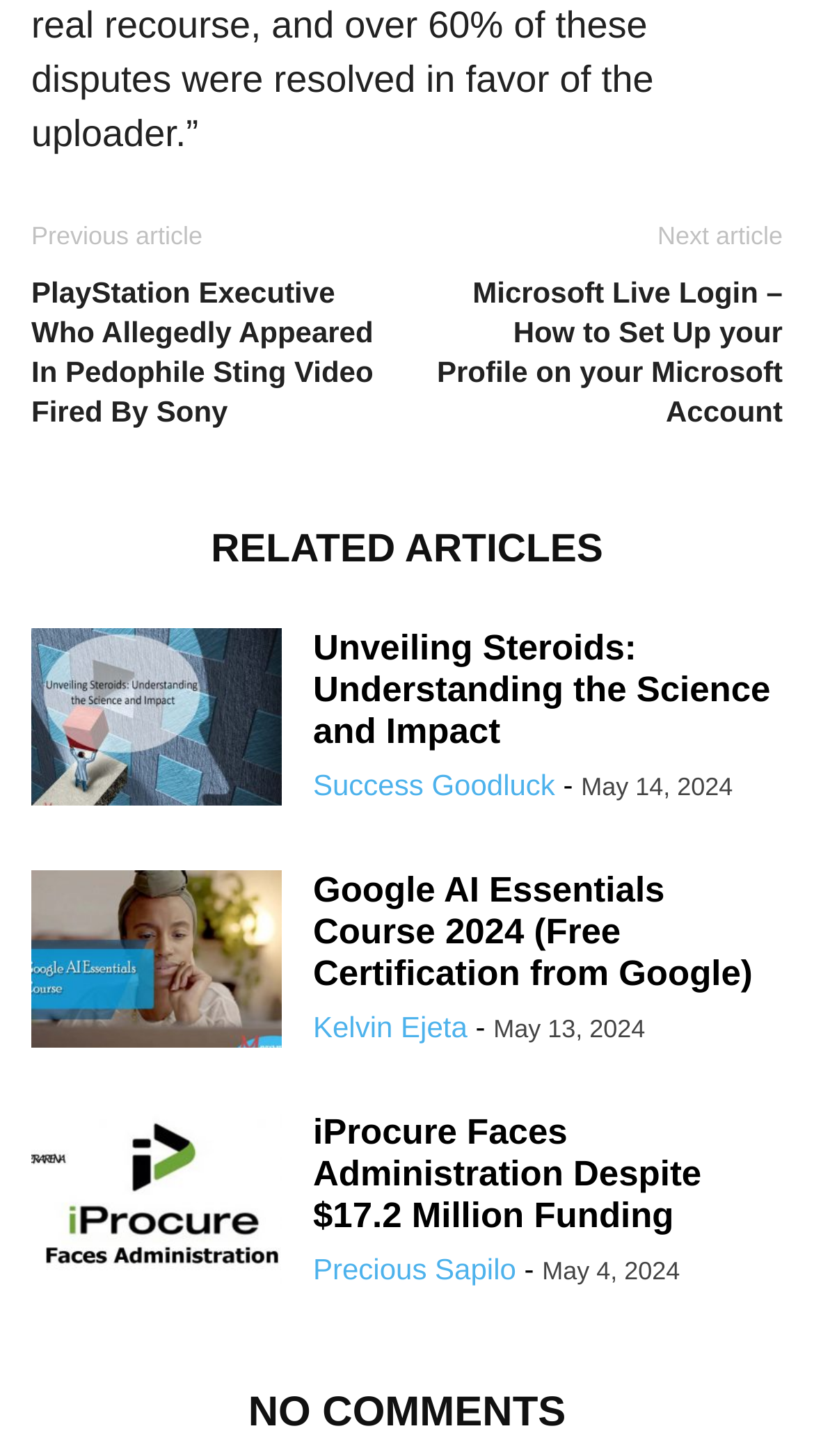How many related articles are there?
Please provide a single word or phrase as your answer based on the screenshot.

6